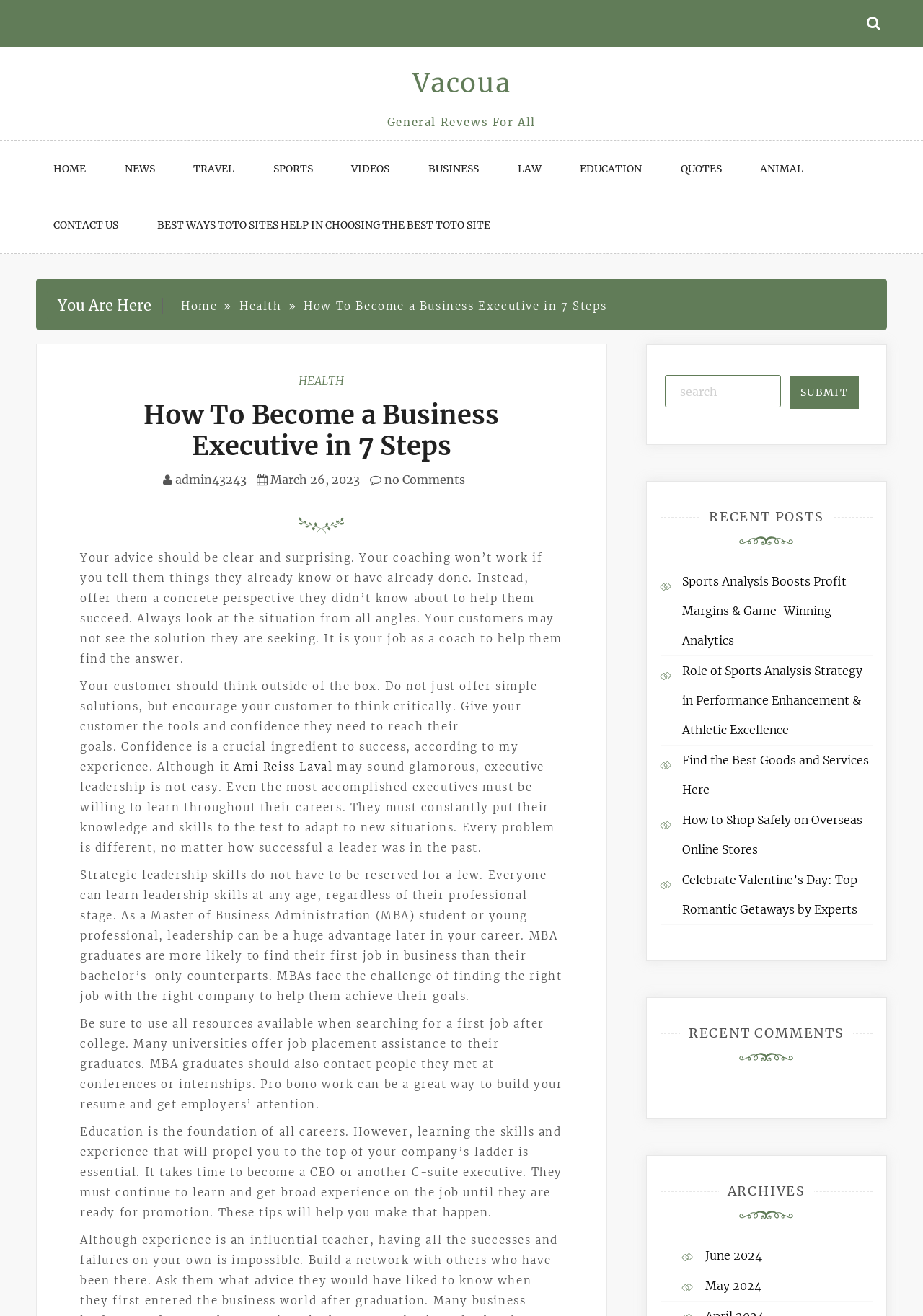Refer to the screenshot and give an in-depth answer to this question: What is the category of the article?

The category of the article can be determined by looking at the breadcrumbs navigation, which shows 'Home' > 'Health' > 'How To Become a Business Executive in 7 Steps'. This indicates that the article is related to business.